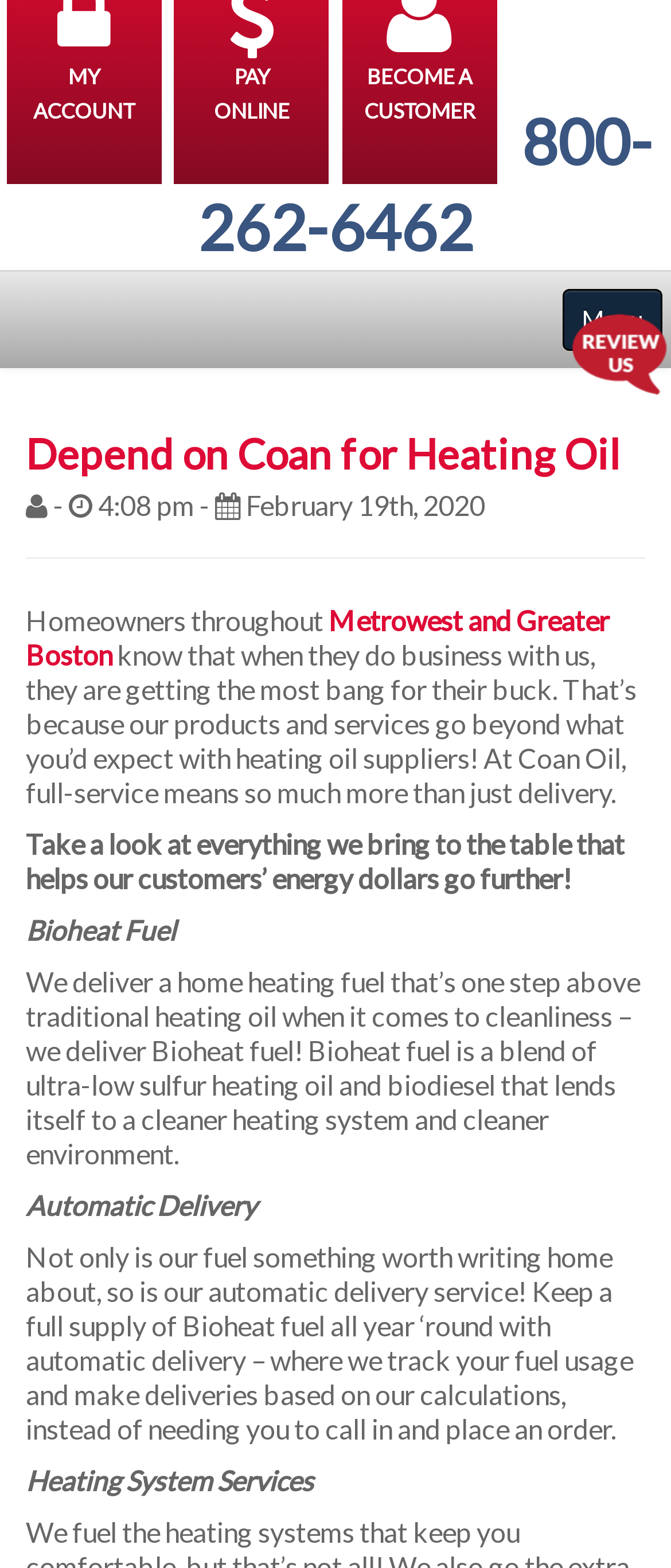For the element described, predict the bounding box coordinates as (top-left x, top-left y, bottom-right x, bottom-right y). All values should be between 0 and 1. Element description: Online Services

[0.0, 0.557, 1.0, 0.601]